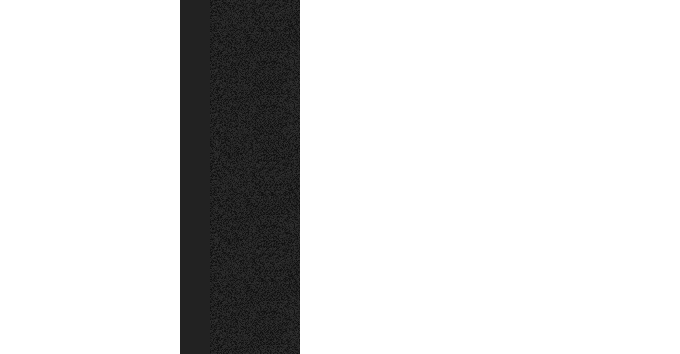Elaborate on all the elements present in the image.

The image titled "Hard Work vs. Laziness" features a compelling visual representation that contrasts concepts of diligence and idleness. The artwork is structured into two distinct sections: the left side may depict the fruits of hard work, conveying a sense of productivity and accomplishment, while the right side likely illustrates the consequences or characteristics of laziness, possibly showcasing inactivity or lack of motivation. This powerful imagery serves as a thought-provoking commentary on the importance of effort in achieving success. The backdrop of the image is marked by a blend of light and dark tones, enhancing the thematic juxtaposition between the two states of being.